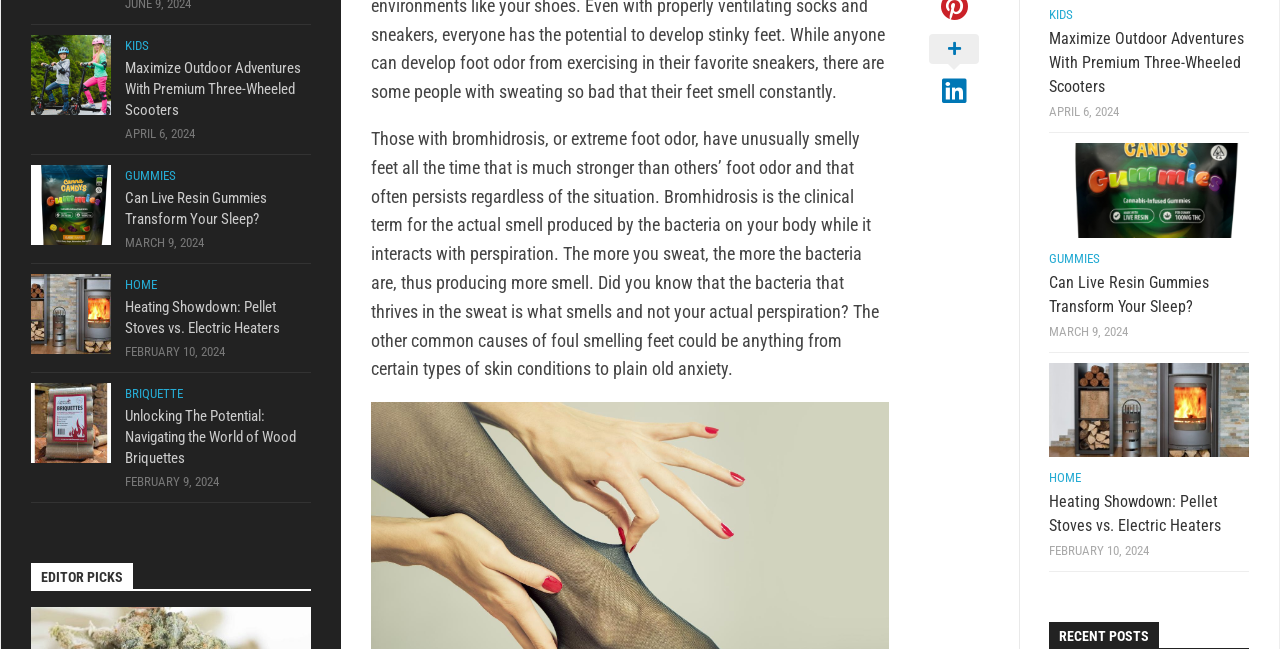Extract the bounding box coordinates for the HTML element that matches this description: "title="Share on LinkedIn"". The coordinates should be four float numbers between 0 and 1, i.e., [left, top, right, bottom].

[0.726, 0.053, 0.765, 0.167]